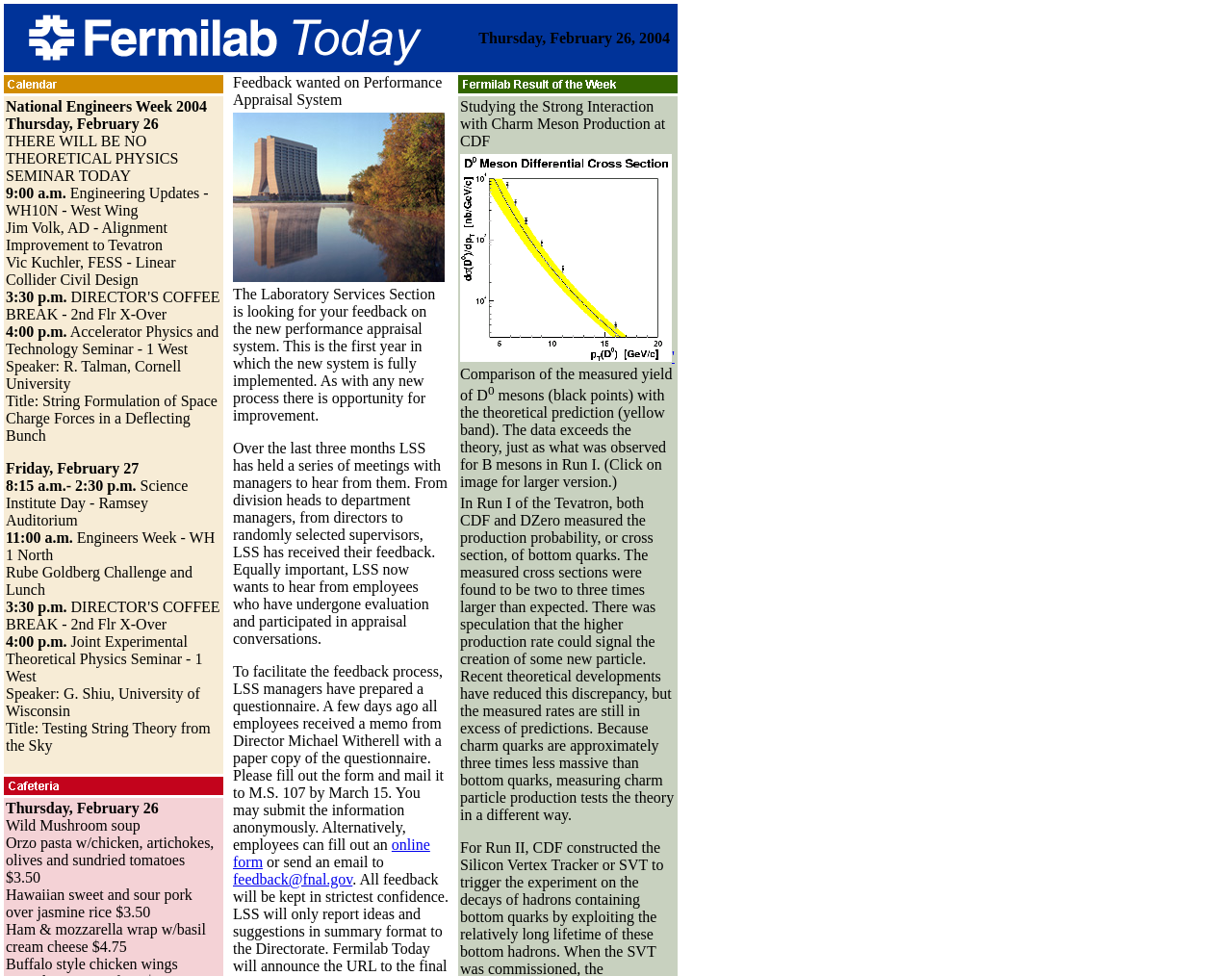Give a detailed explanation of the elements present on the webpage.

The webpage is titled "Fermilab Today" and has a layout with multiple sections. At the top, there is a header section with the title "Fermilab Today" and a date "Thursday, February 26, 2004". Below the header, there is a calendar section that lists events for the current day and the next day, including seminars, coffee breaks, and other activities.

To the right of the calendar section, there is an image of a calendar, and below it, there is a section with two images, one labeled "Cafeteria" and the other labeled "Fermilab Result of the Week". The "Cafeteria" section displays menu items, including Hawaiian sweet and sour pork and ham & mozzarella wrap.

Below the images, there is a section with a table that contains a feedback request for the Performance Appraisal System, along with links to an online form and an email address.

The "Fermilab Result of the Week" section displays an image with a caption that describes a study on the strong interaction with charm meson production at CDF. The image shows a comparison of the measured yield of D0 mesons with the theoretical prediction.

Overall, the webpage appears to be a daily or weekly newsletter for Fermilab, featuring news, events, and research updates.